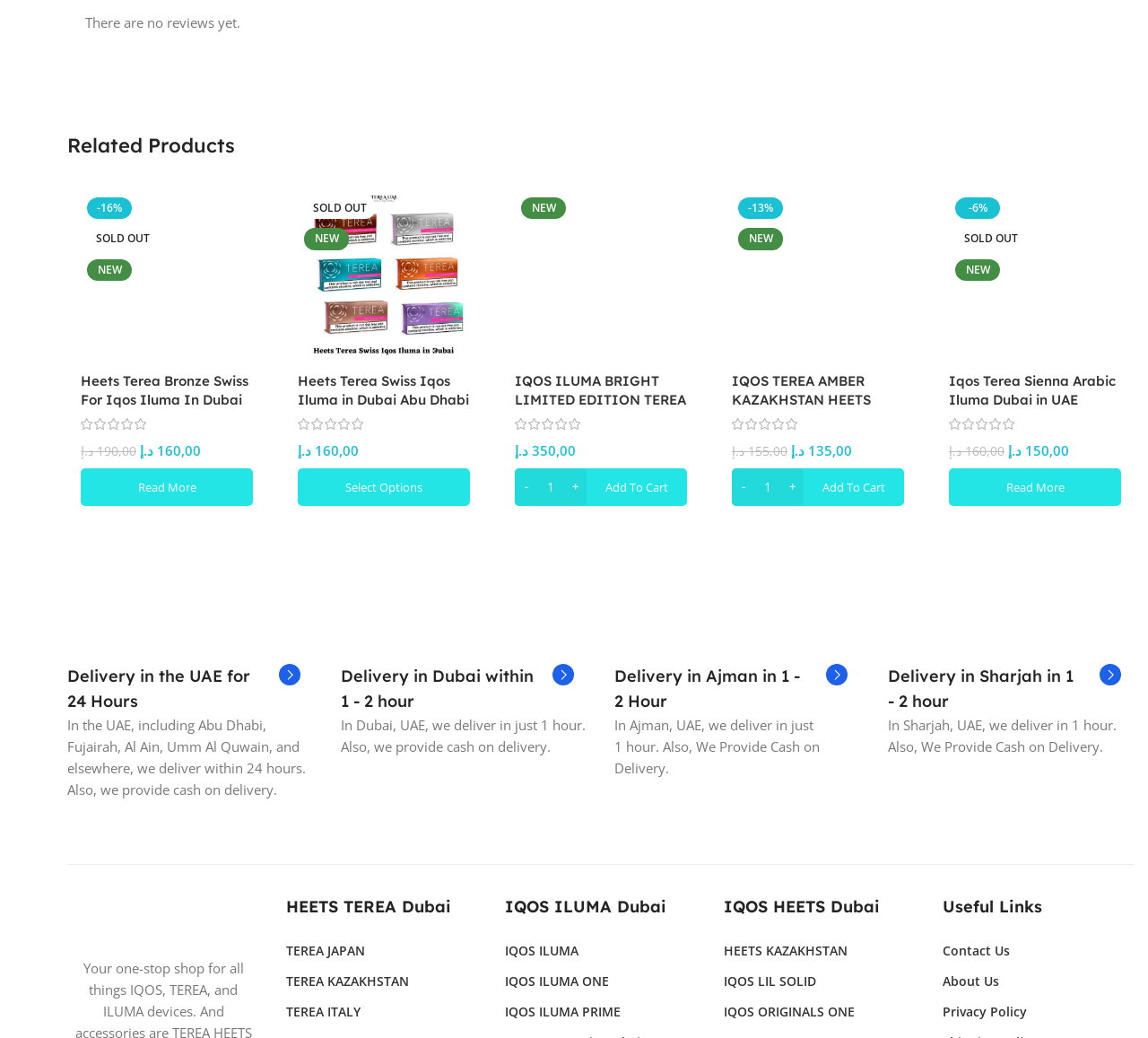Provide the bounding box coordinates of the area you need to click to execute the following instruction: "Go to 'TEREA UAE'".

[0.059, 0.869, 0.226, 0.886]